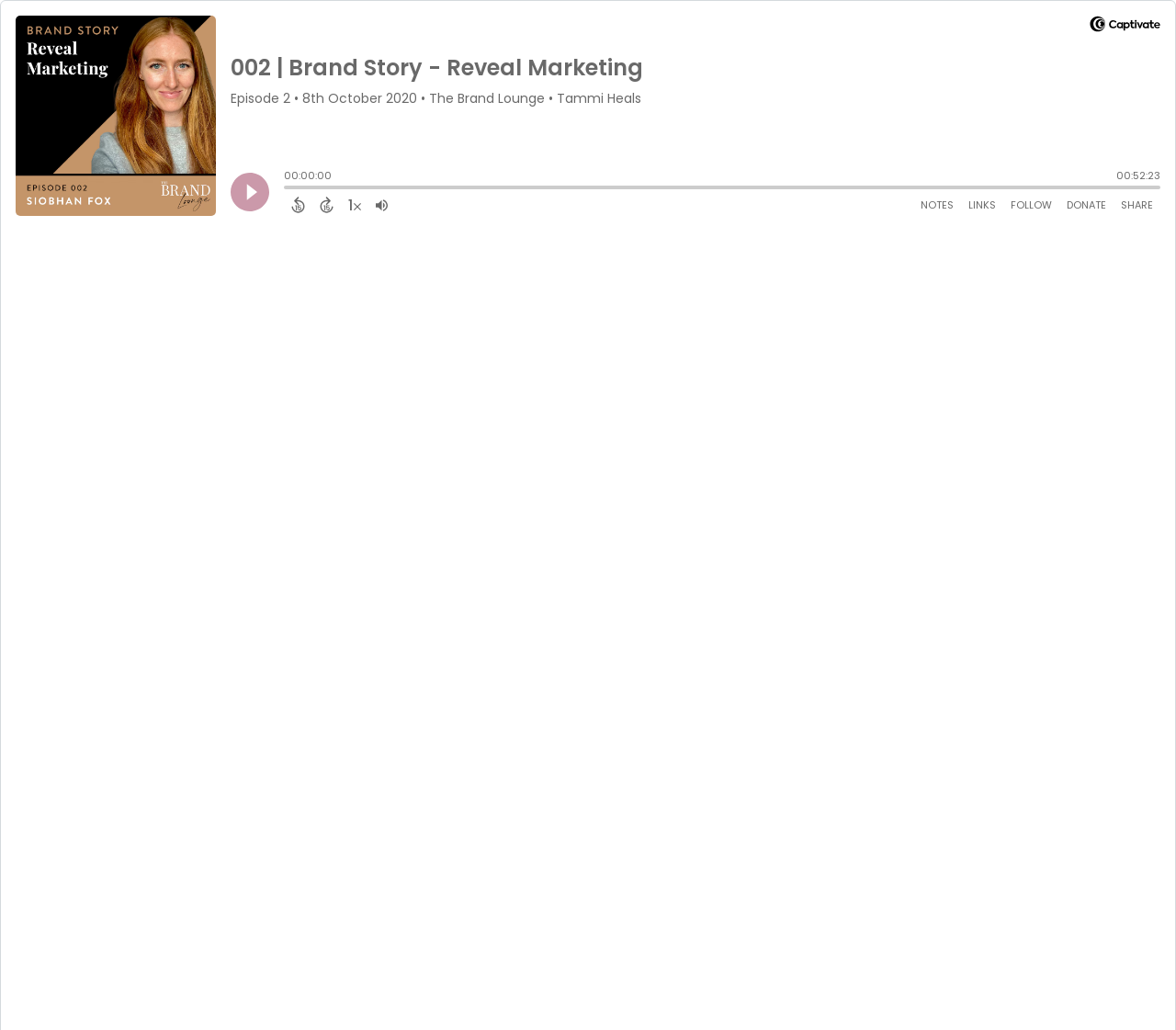Please find the bounding box coordinates for the clickable element needed to perform this instruction: "Open Shownotes".

[0.777, 0.188, 0.817, 0.21]